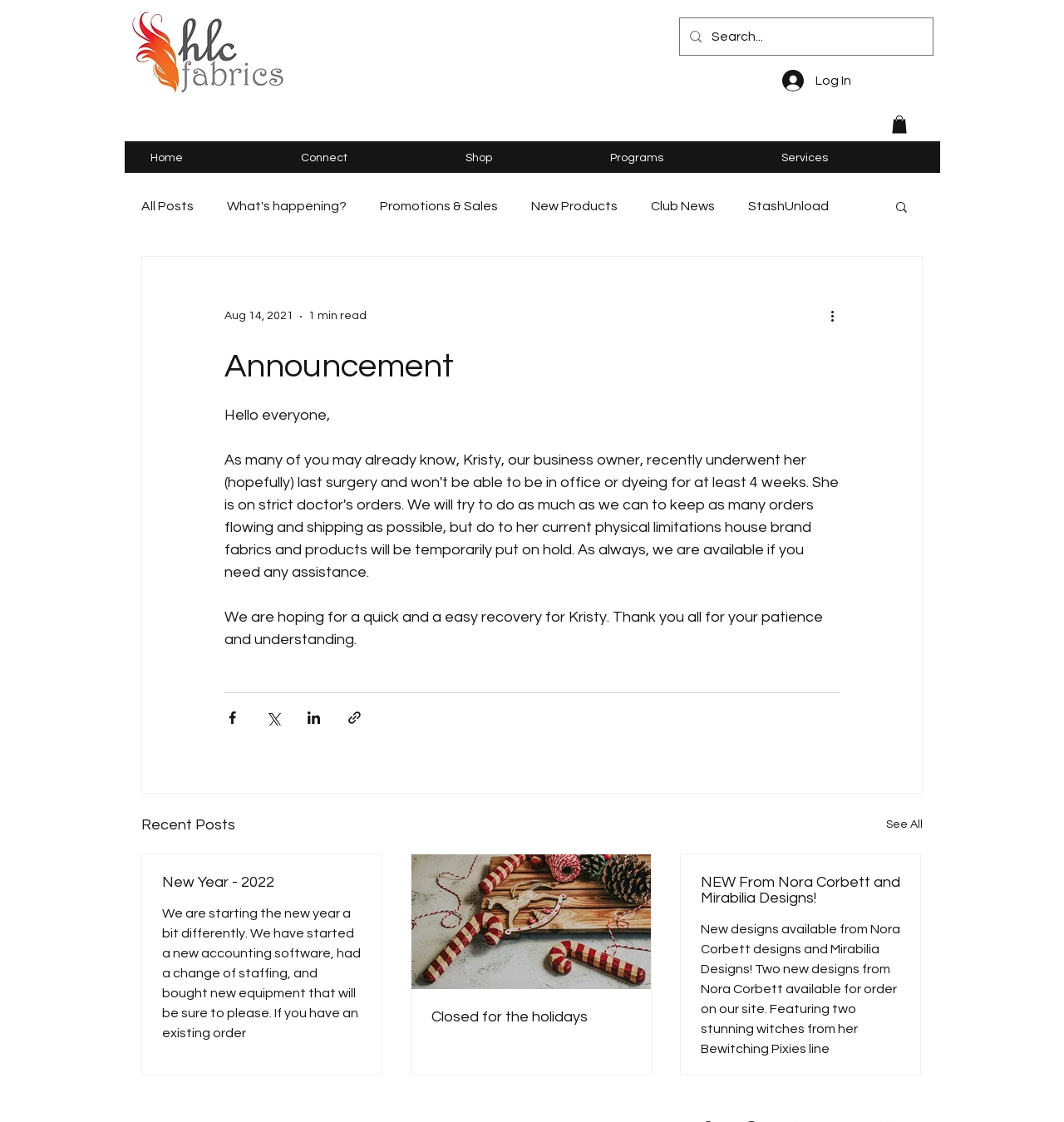Determine the bounding box coordinates of the region I should click to achieve the following instruction: "Read the 'Announcement' article". Ensure the bounding box coordinates are four float numbers between 0 and 1, i.e., [left, top, right, bottom].

[0.211, 0.311, 0.789, 0.341]